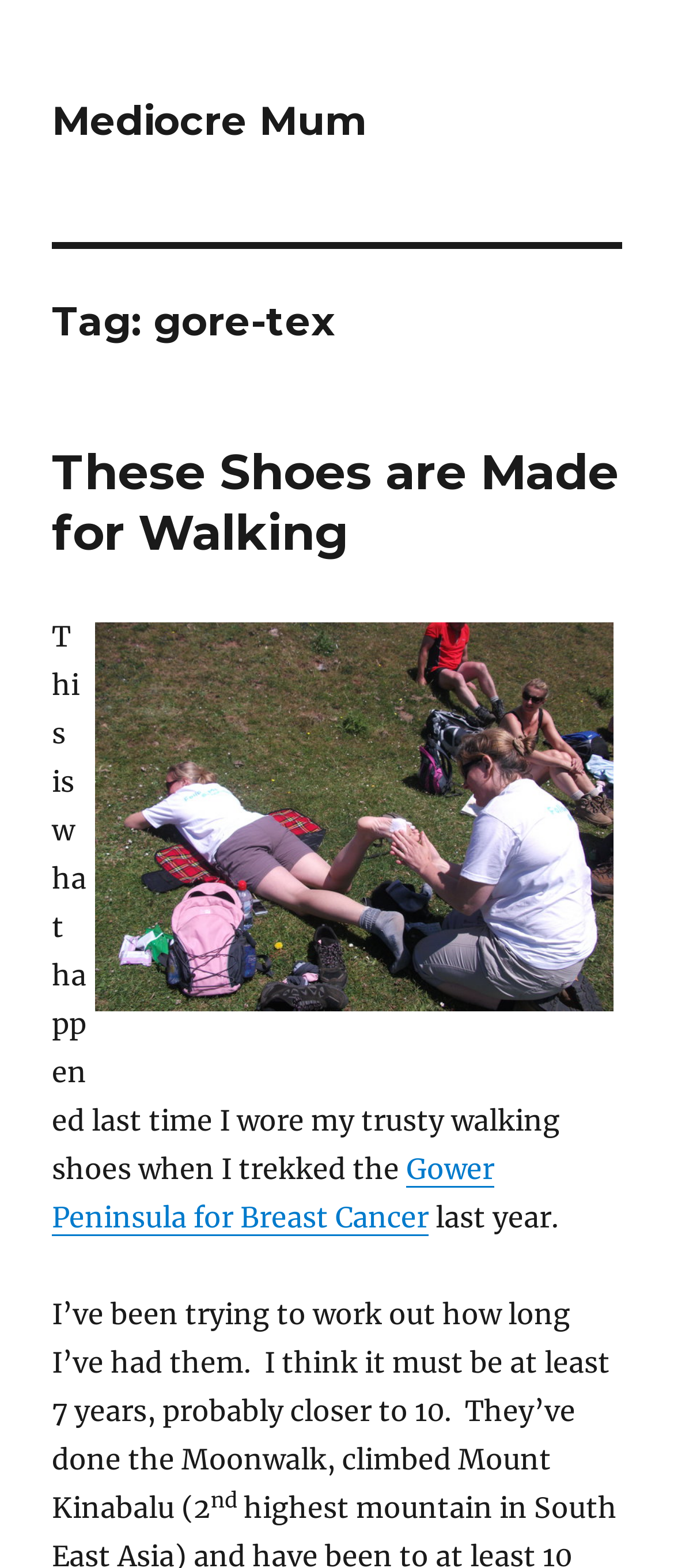Answer the question below with a single word or a brief phrase: 
What event did the author participate in?

Moonwalk